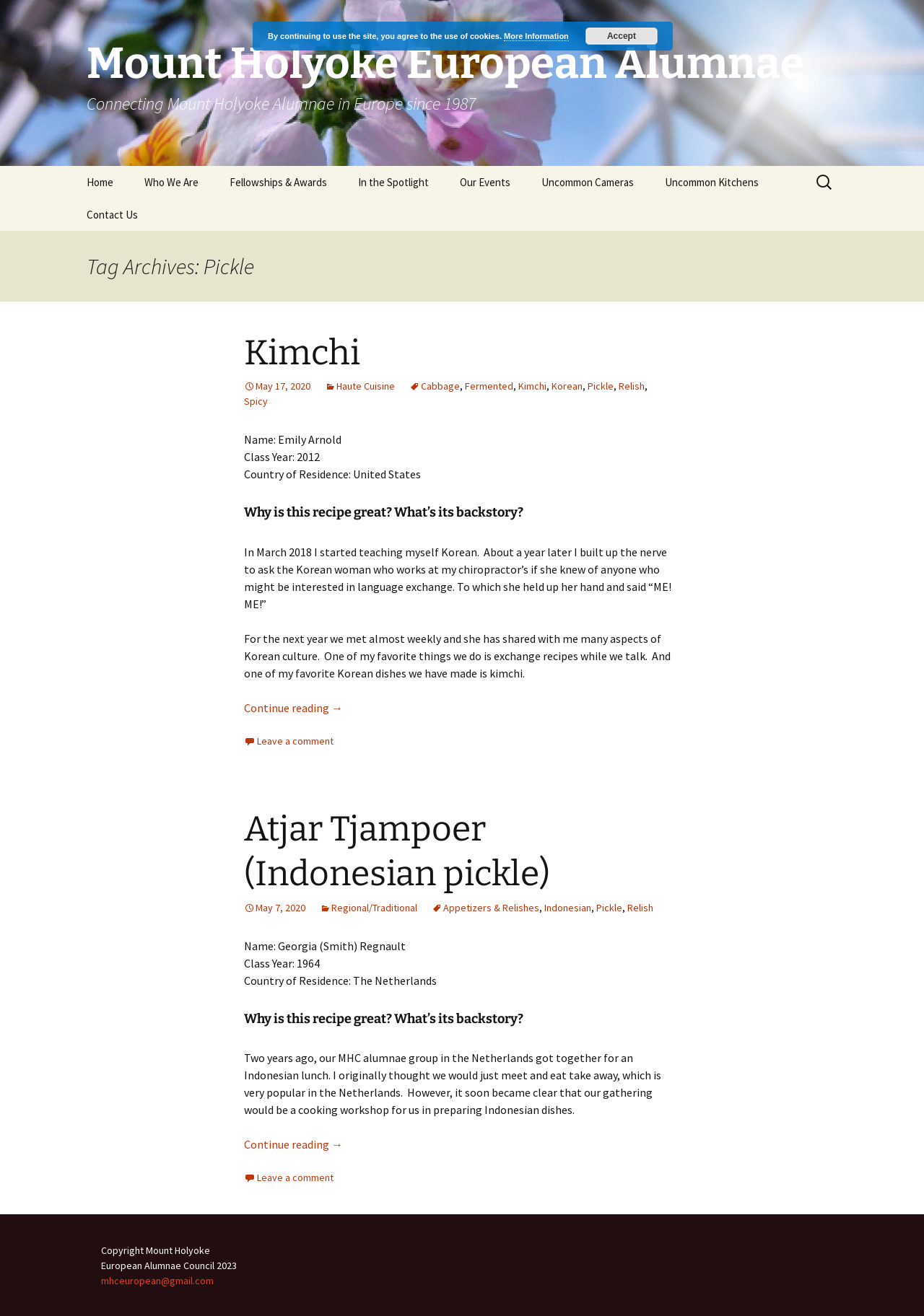Determine which piece of text is the heading of the webpage and provide it.

Mount Holyoke European Alumnae